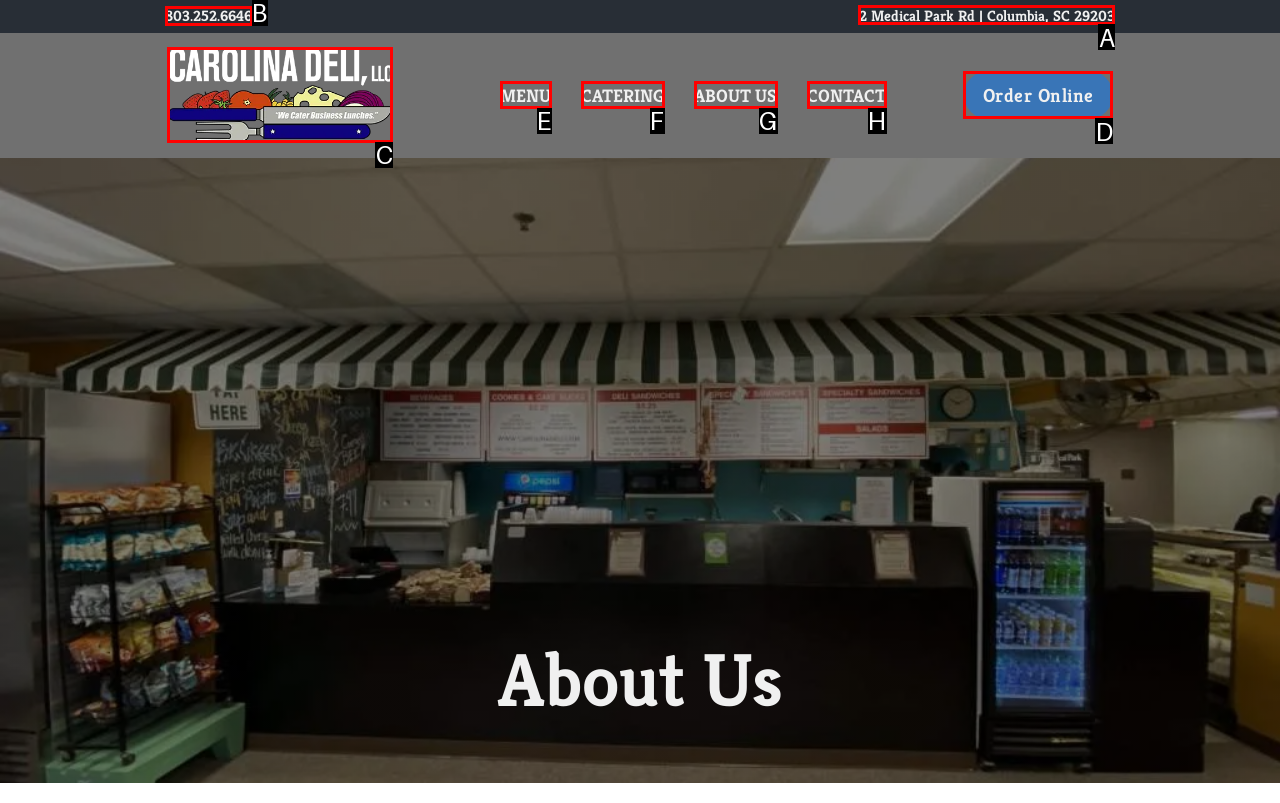Determine which letter corresponds to the UI element to click for this task: Get directions to the restaurant
Respond with the letter from the available options.

A